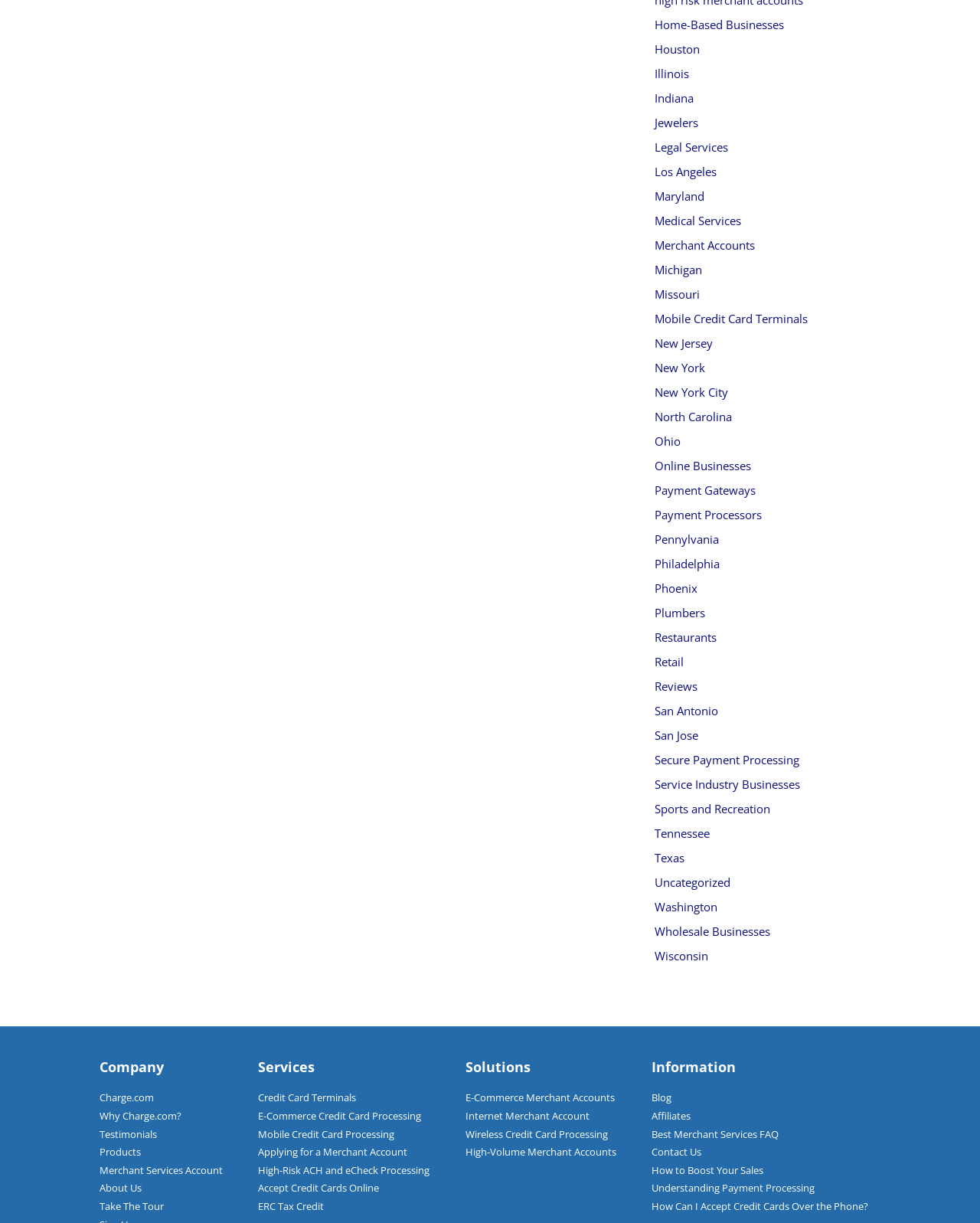Please mark the clickable region by giving the bounding box coordinates needed to complete this instruction: "Click on Home-Based Businesses".

[0.668, 0.014, 0.8, 0.026]